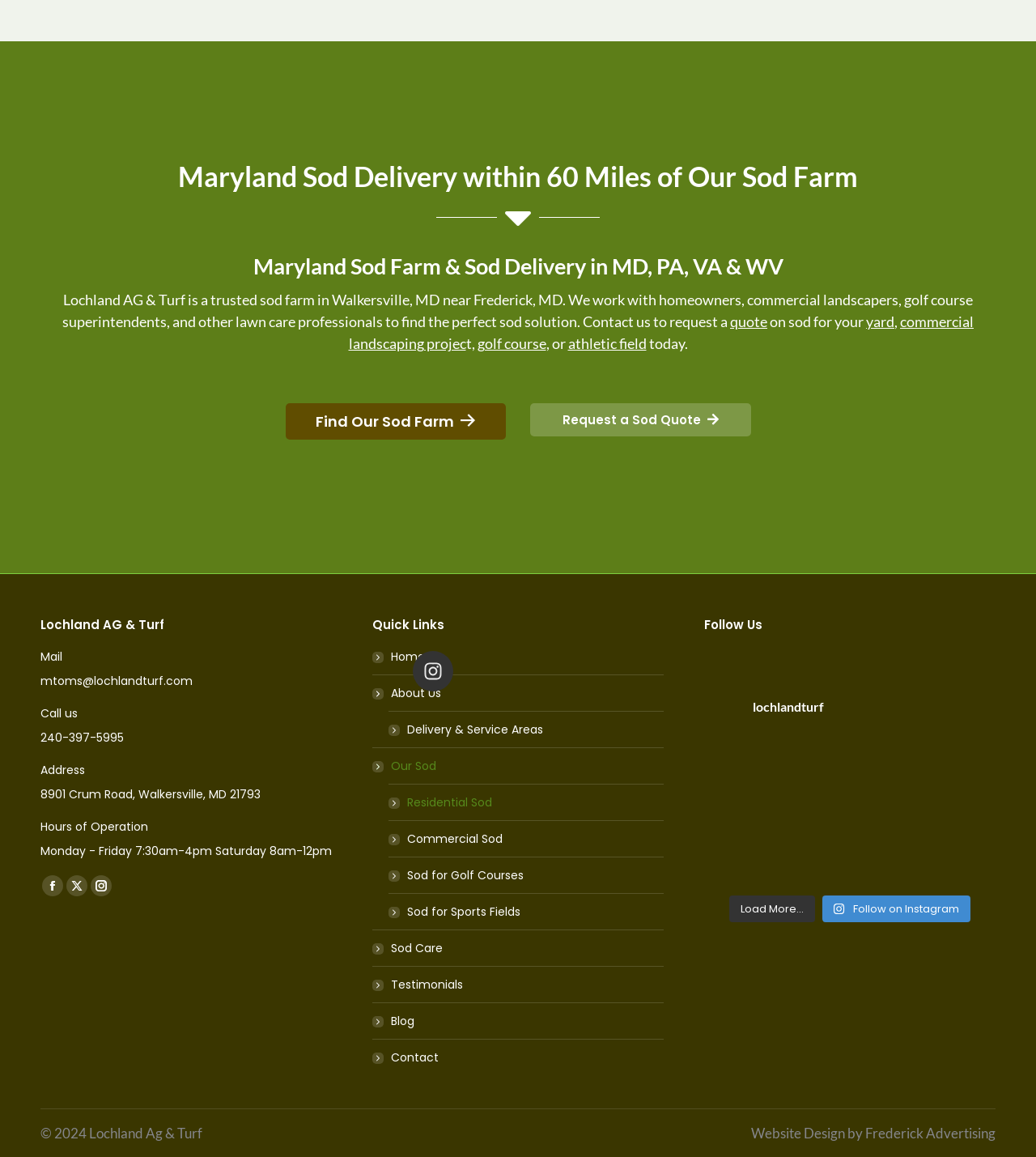Kindly respond to the following question with a single word or a brief phrase: 
What is the name of the sod farm?

Lochland AG & Turf